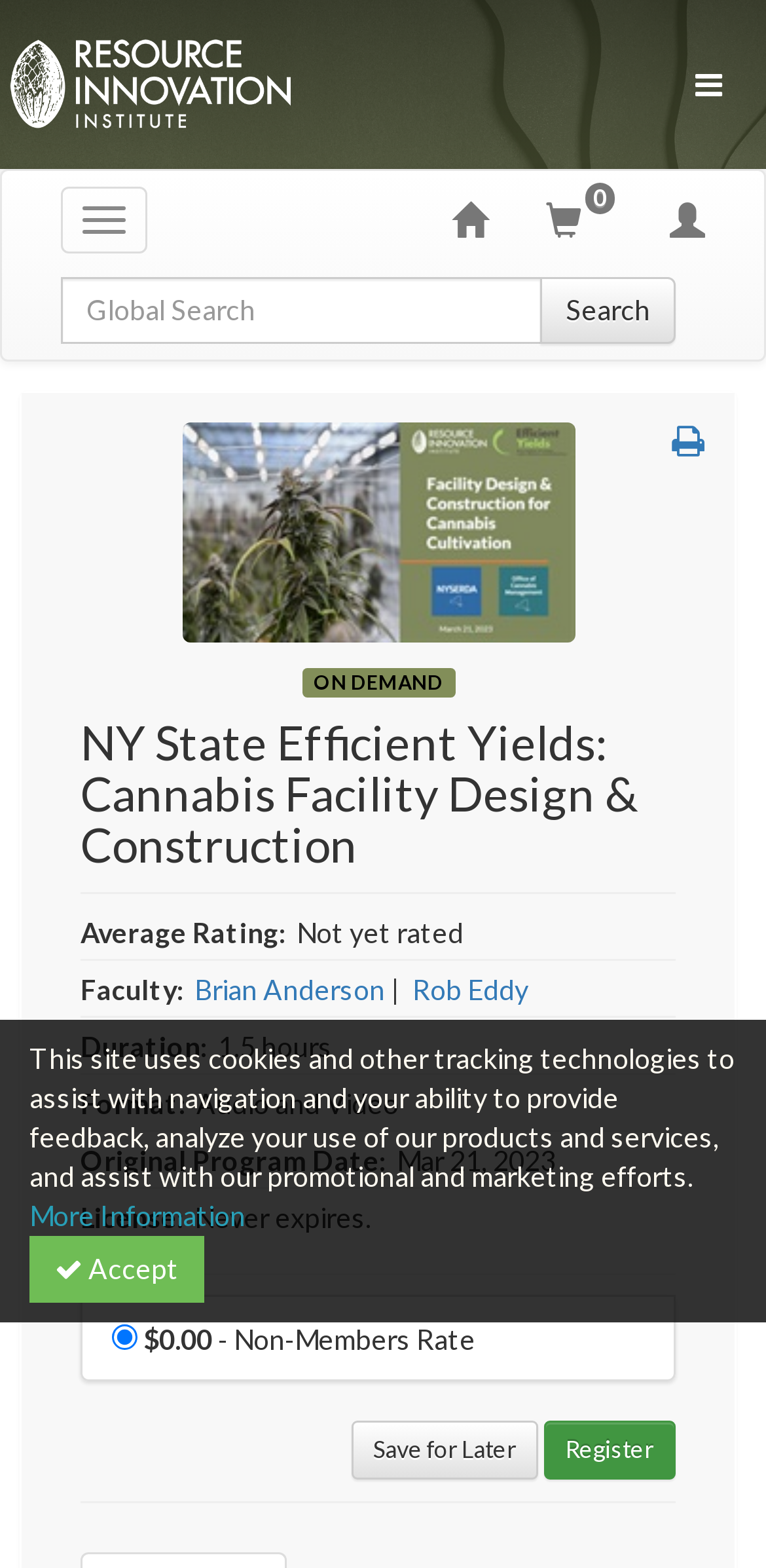Determine the bounding box coordinates of the section I need to click to execute the following instruction: "follow on Instagram". Provide the coordinates as four float numbers between 0 and 1, i.e., [left, top, right, bottom].

None